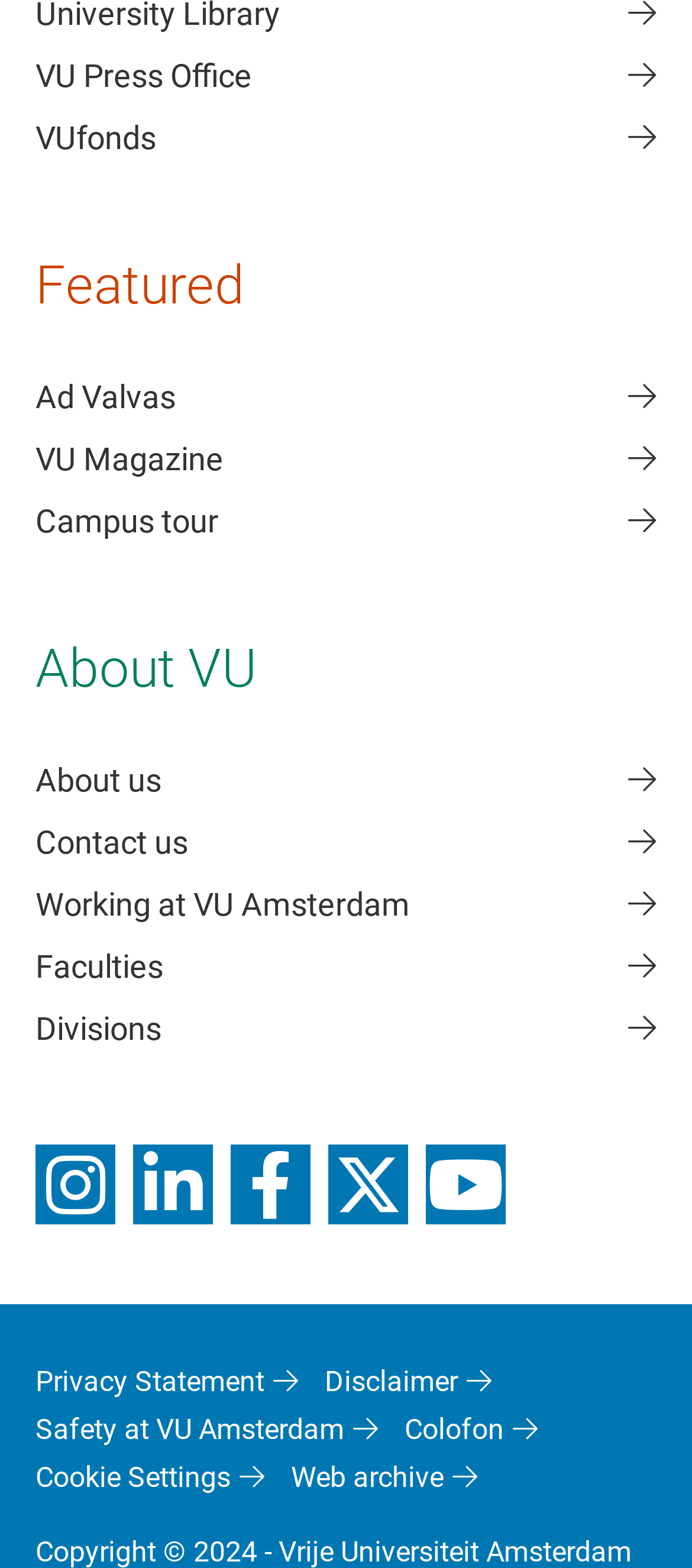Provide the bounding box coordinates for the UI element that is described by this text: "Divisions". The coordinates should be in the form of four float numbers between 0 and 1: [left, top, right, bottom].

[0.051, 0.639, 0.949, 0.673]